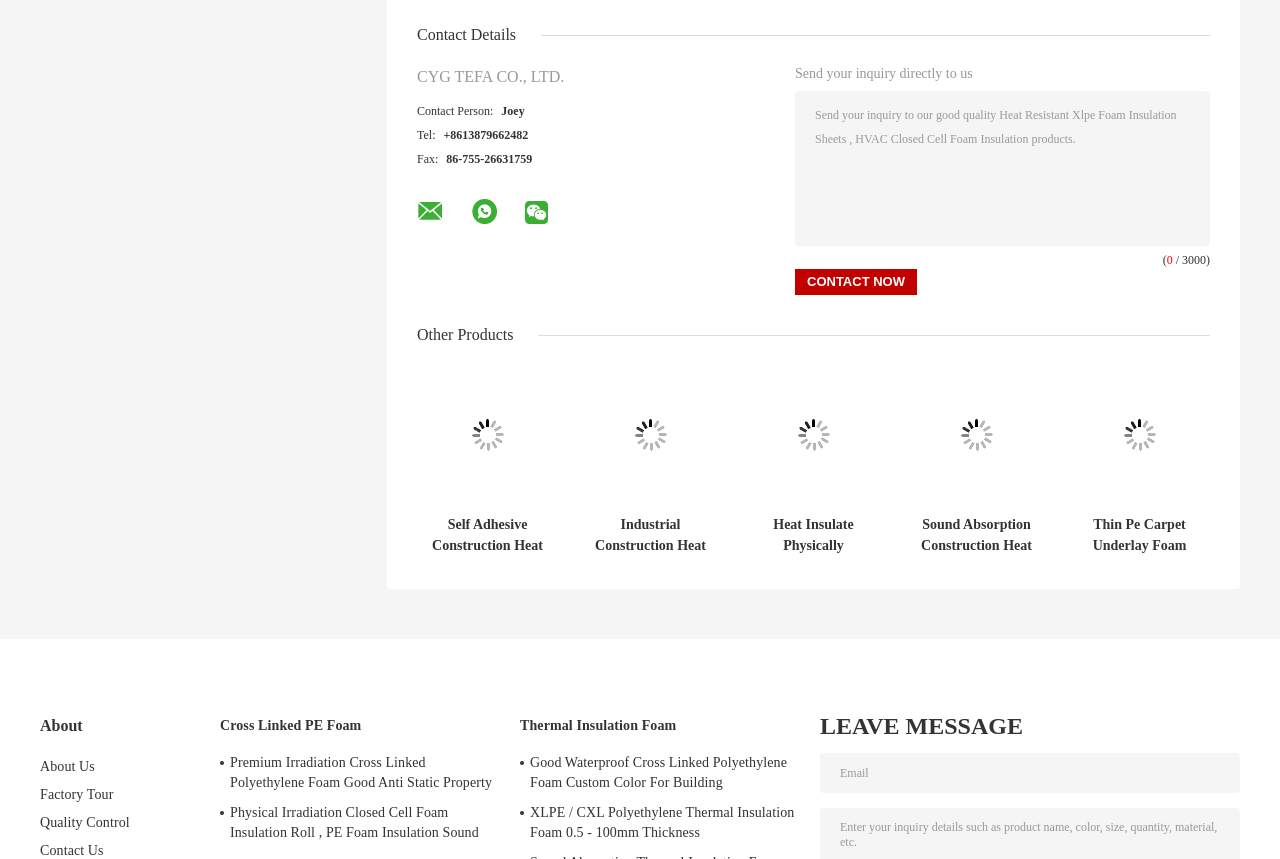Determine the bounding box coordinates for the region that must be clicked to execute the following instruction: "Enter your email in the text box".

[0.641, 0.876, 0.969, 0.923]